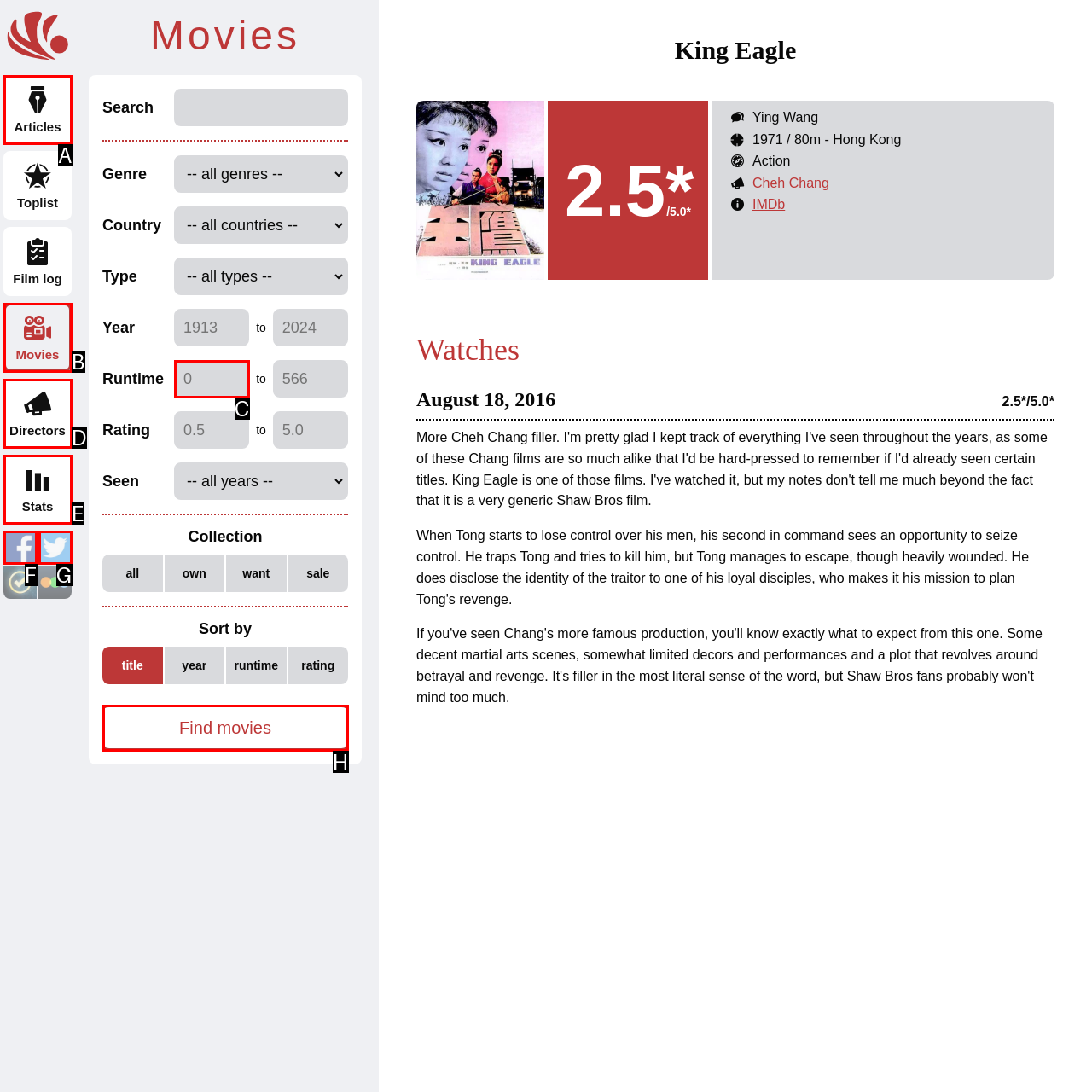From the given choices, indicate the option that best matches: Find movies
State the letter of the chosen option directly.

H